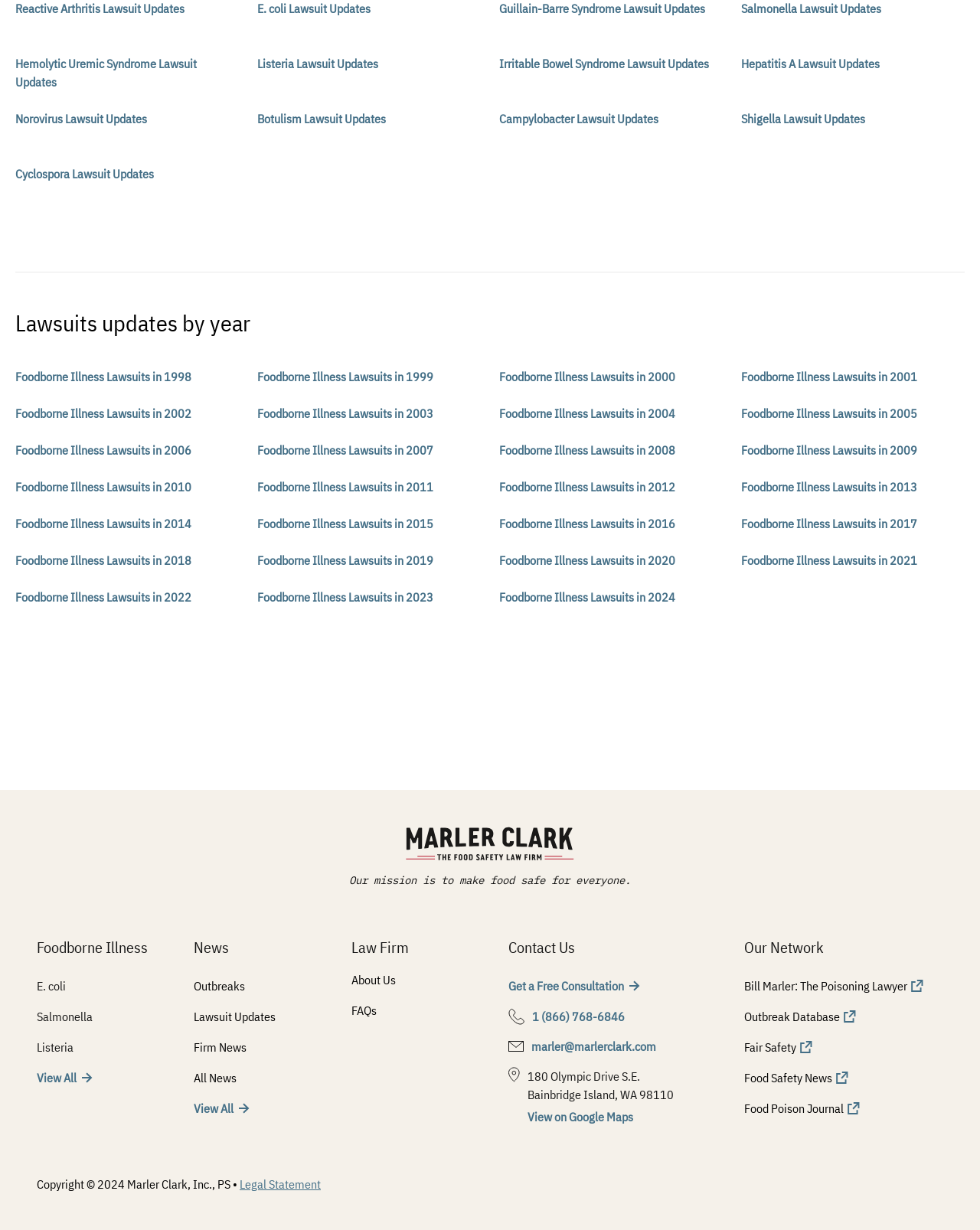Determine the bounding box coordinates of the element that should be clicked to execute the following command: "Check Outbreak Database".

[0.759, 0.82, 0.857, 0.833]